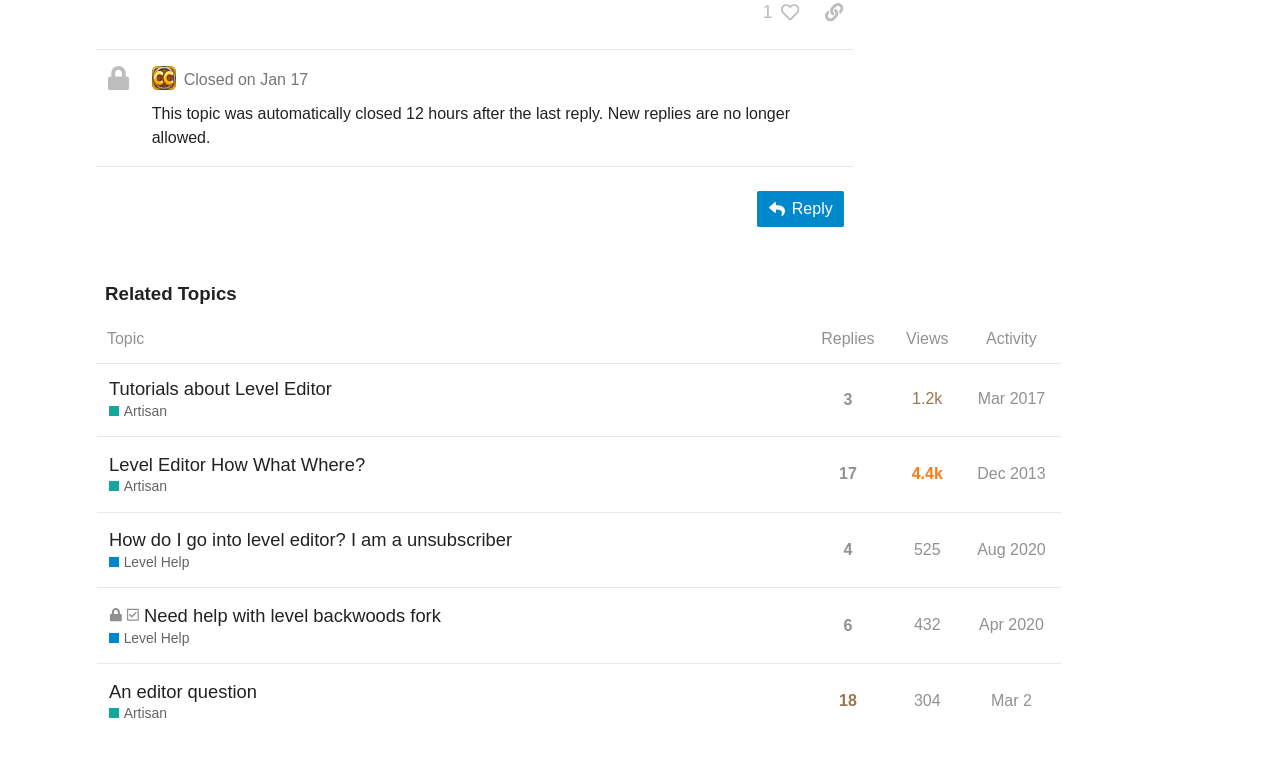Using the element description provided, determine the bounding box coordinates in the format (top-left x, top-left y, bottom-right x, bottom-right y). Ensure that all values are floating point numbers between 0 and 1. Element description: An editor question

[0.085, 0.87, 0.201, 0.937]